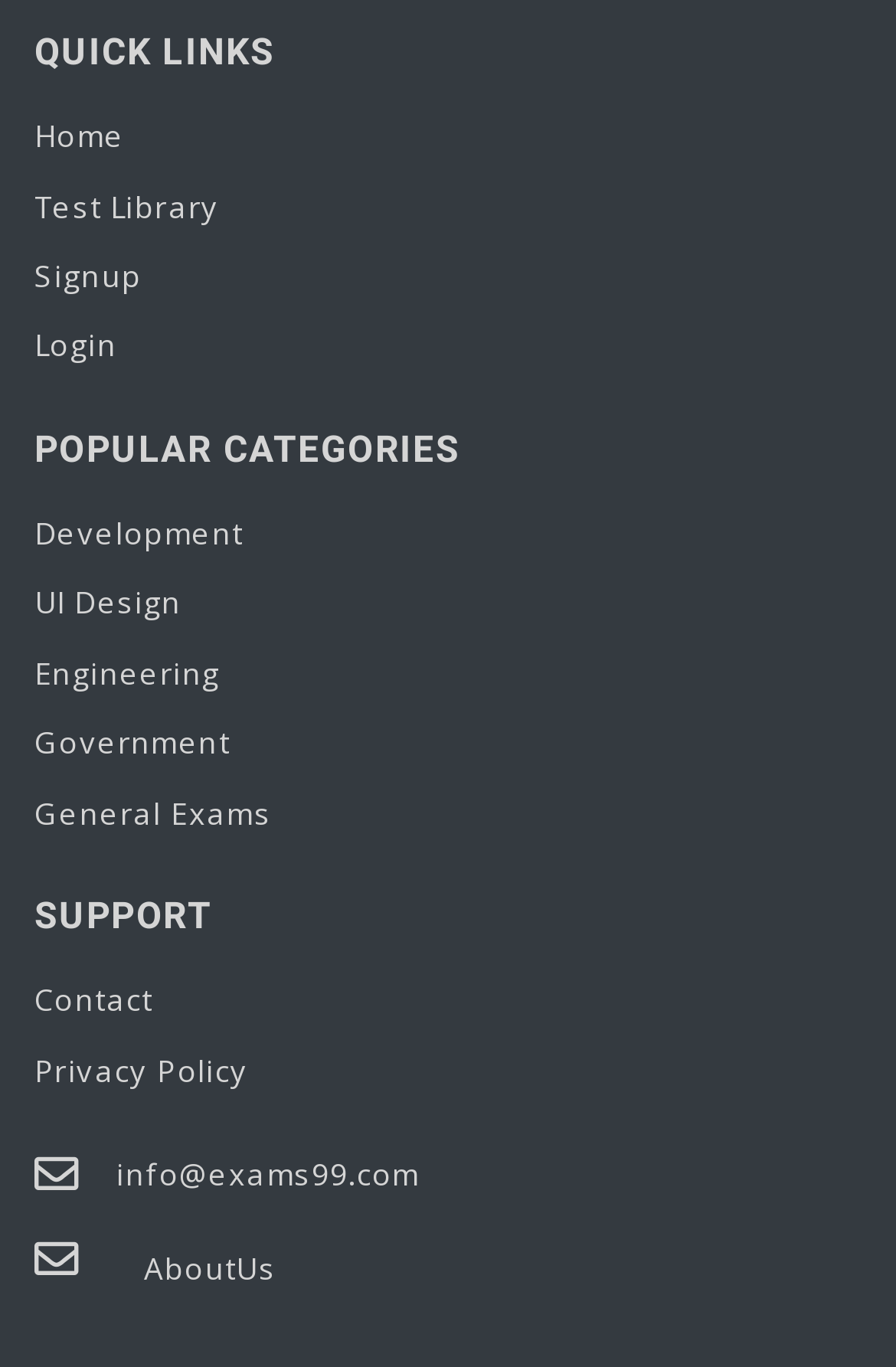Could you locate the bounding box coordinates for the section that should be clicked to accomplish this task: "go to home page".

[0.038, 0.075, 0.962, 0.126]